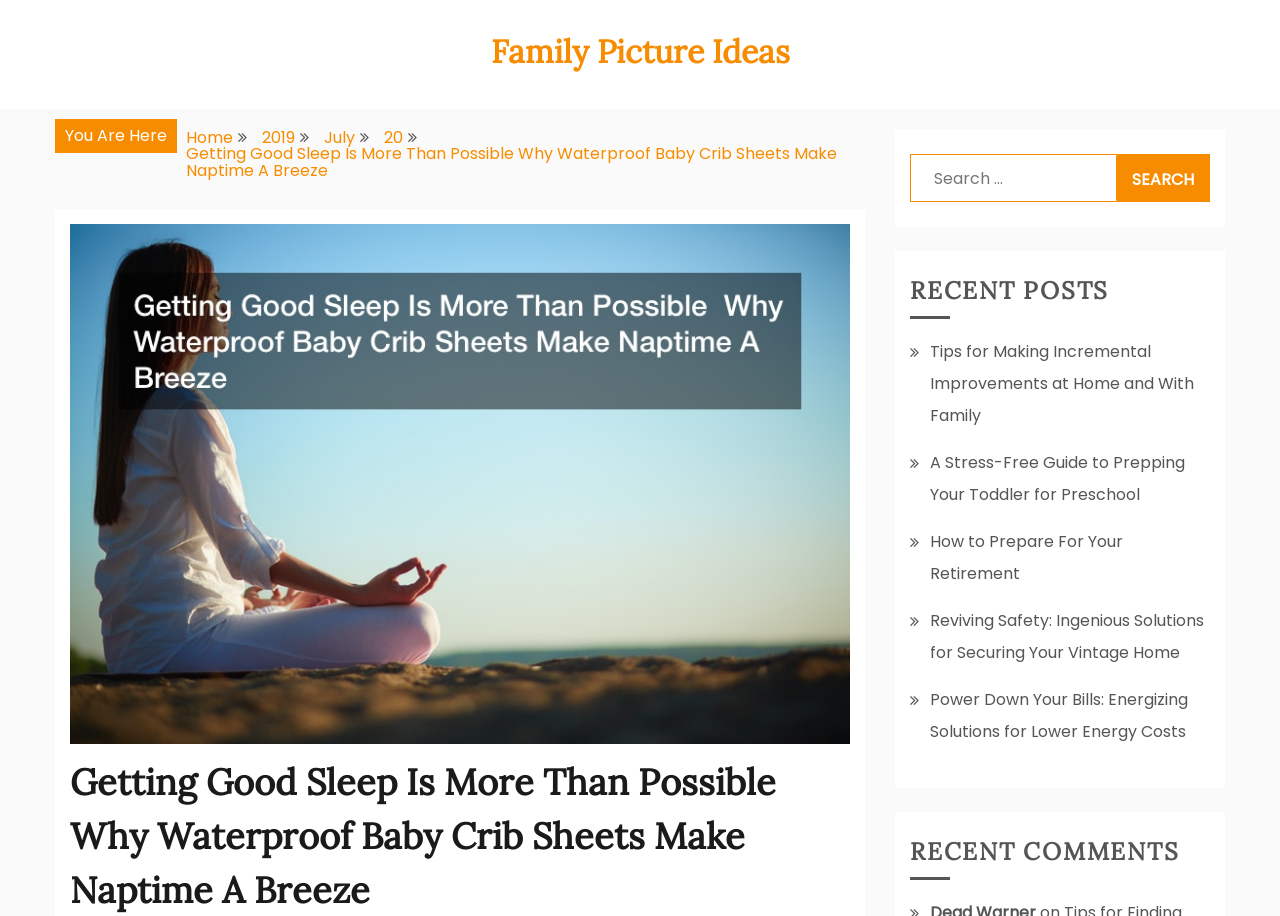Identify the bounding box coordinates of the element to click to follow this instruction: 'Read recent post about preschool'. Ensure the coordinates are four float values between 0 and 1, provided as [left, top, right, bottom].

[0.727, 0.492, 0.926, 0.552]